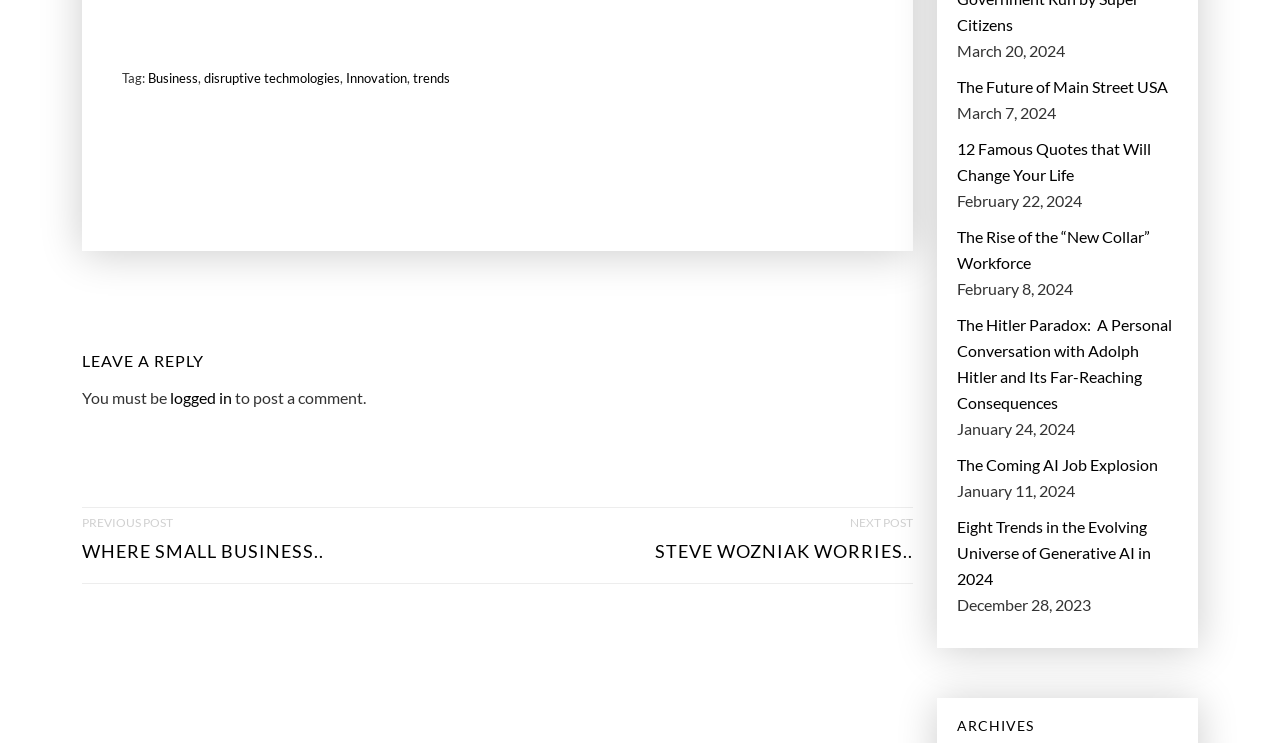What is the topic of the post 'The Hitler Paradox'?
Please look at the screenshot and answer in one word or a short phrase.

A personal conversation with Adolph Hitler